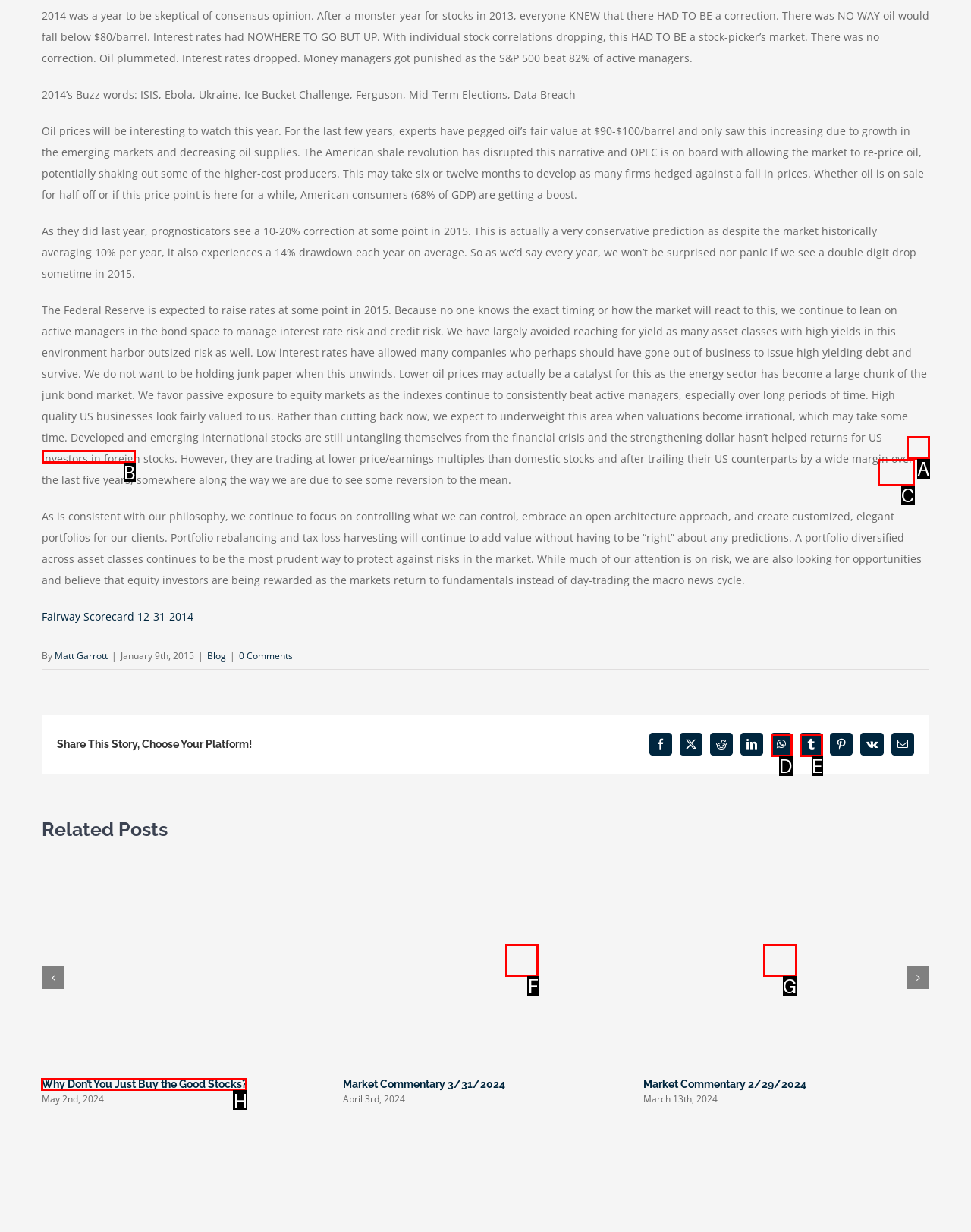Match the description to the correct option: Go to Top
Provide the letter of the matching option directly.

C